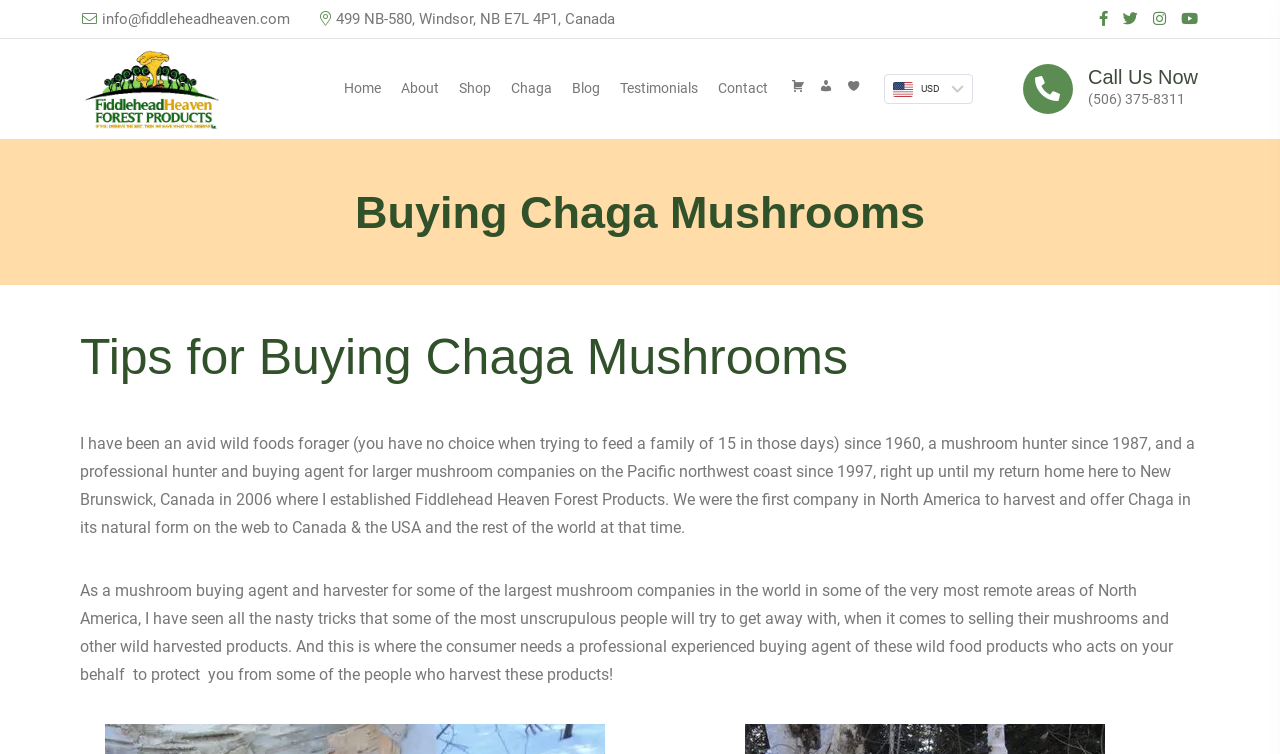What is the company name?
Please answer the question as detailed as possible based on the image.

The company name can be found in the top-left corner of the webpage, where it is written as 'Buying Chaga Mushrooms | Fiddlehead Heaven Forest Products'. It is also mentioned in the image description and the link text.